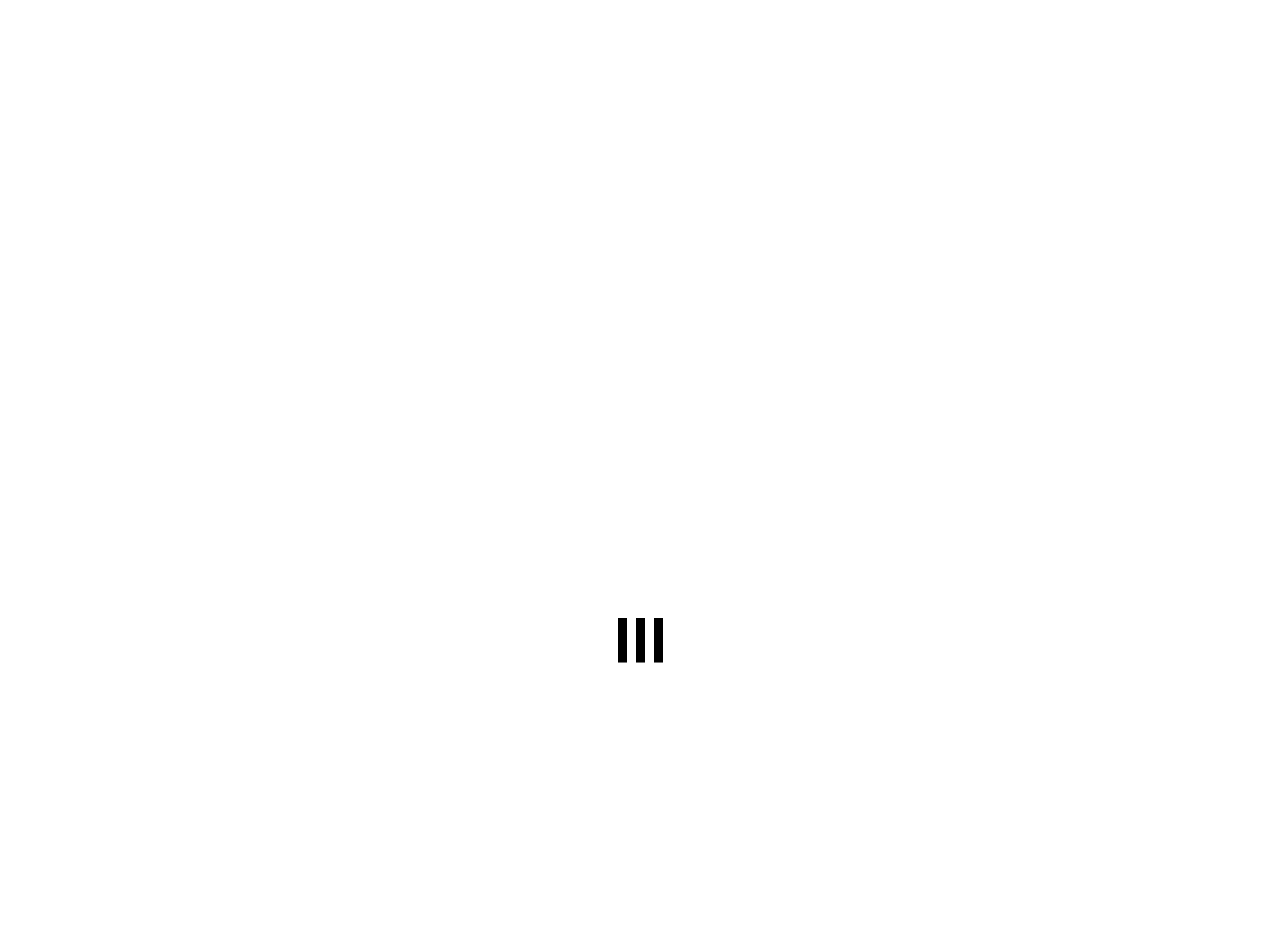Locate the bounding box coordinates of the element that should be clicked to execute the following instruction: "Visit the author's page".

[0.409, 0.821, 0.477, 0.84]